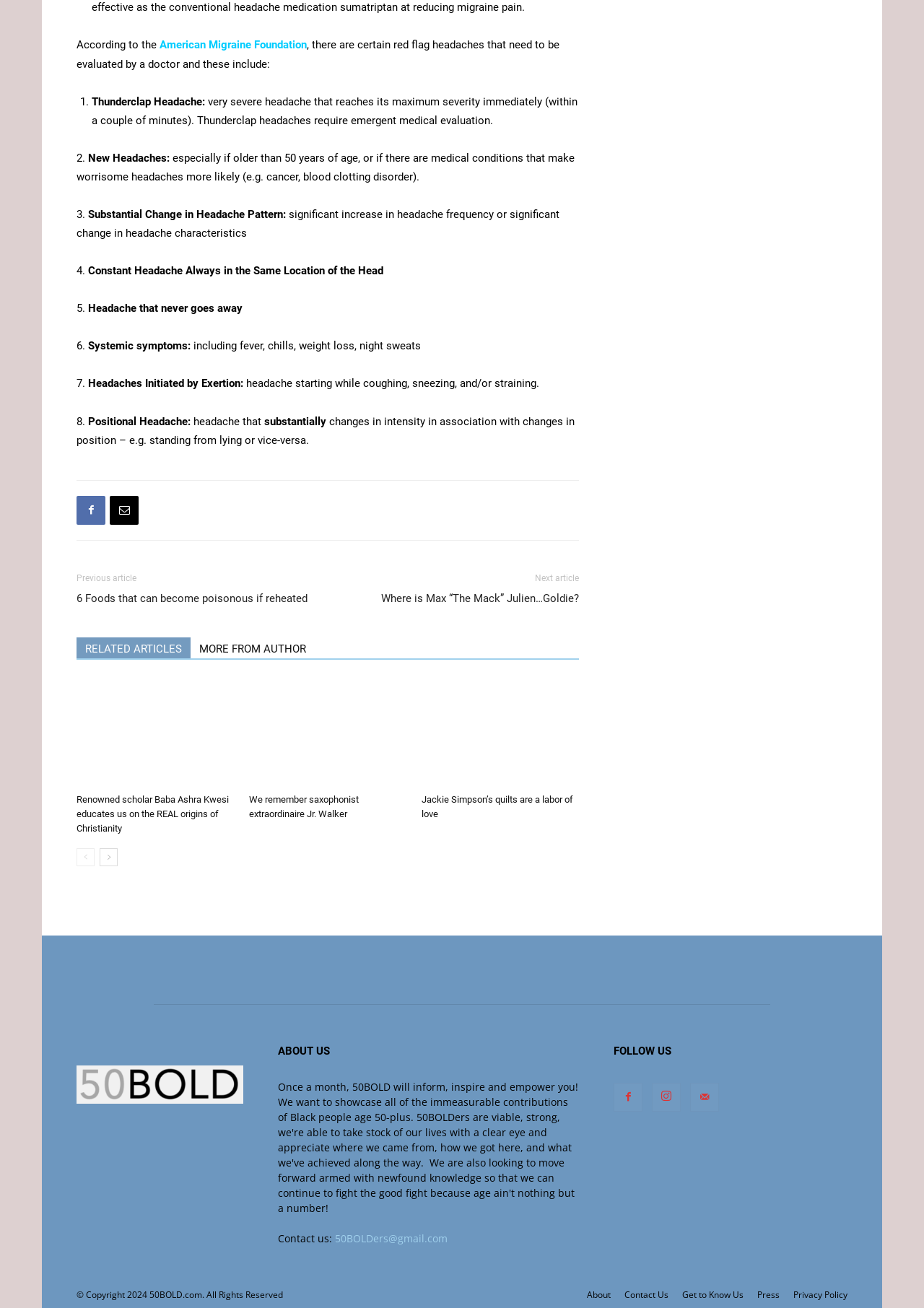How many related articles are shown at the bottom of the page?
Could you give a comprehensive explanation in response to this question?

At the bottom of the page, there are three related articles shown, each with a title and an image. The titles are 'Renowned scholar Baba Ashra Kwesi educates us on the REAL origins of Christianity', 'We remember saxophonist extraordinaire Jr. Walker', and 'Jackie Simpson’s quilts are a labor of love'.